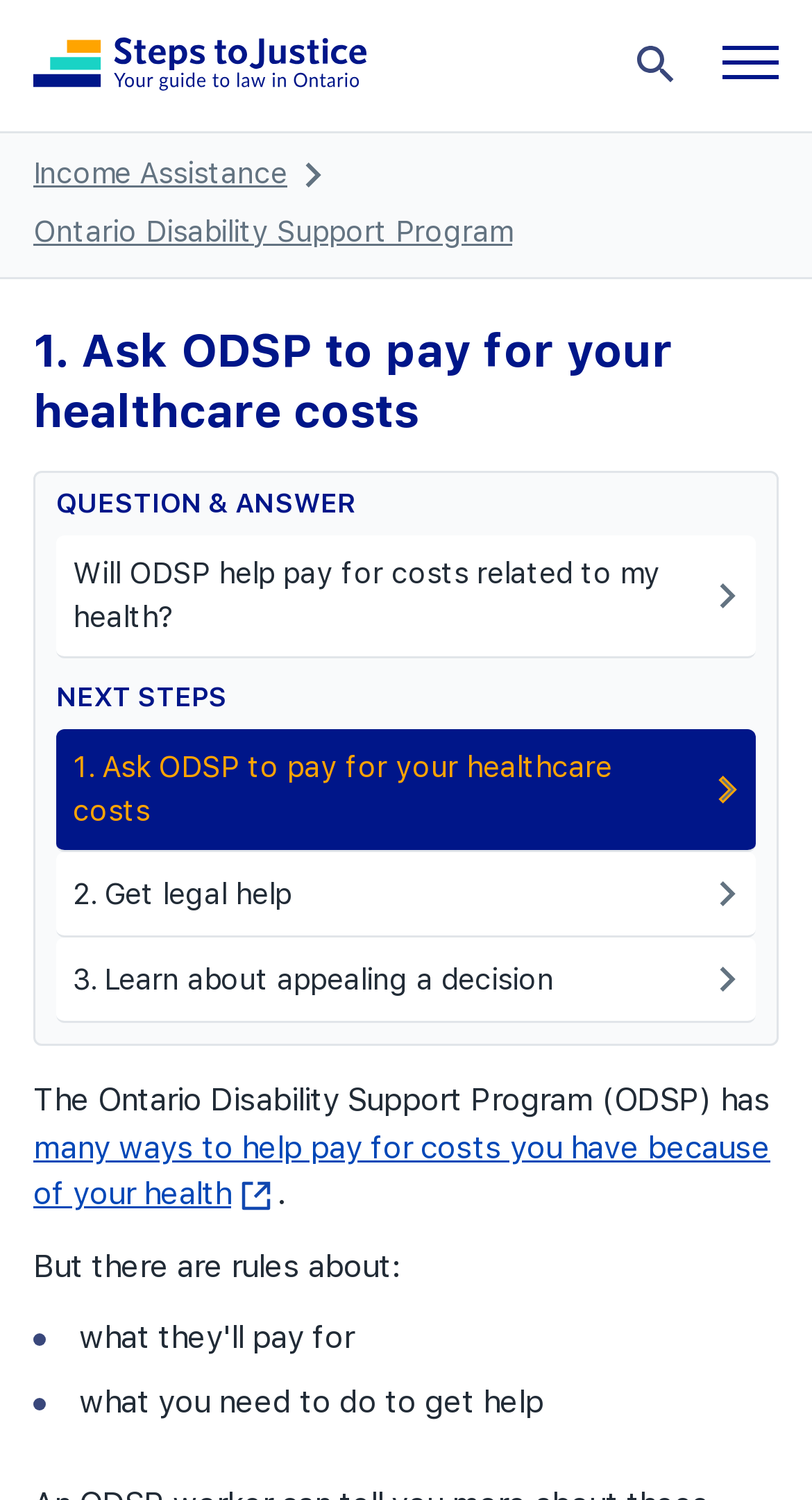Please locate the bounding box coordinates of the element that should be clicked to achieve the given instruction: "View Ontario Disability Support Program page".

[0.041, 0.141, 0.631, 0.168]